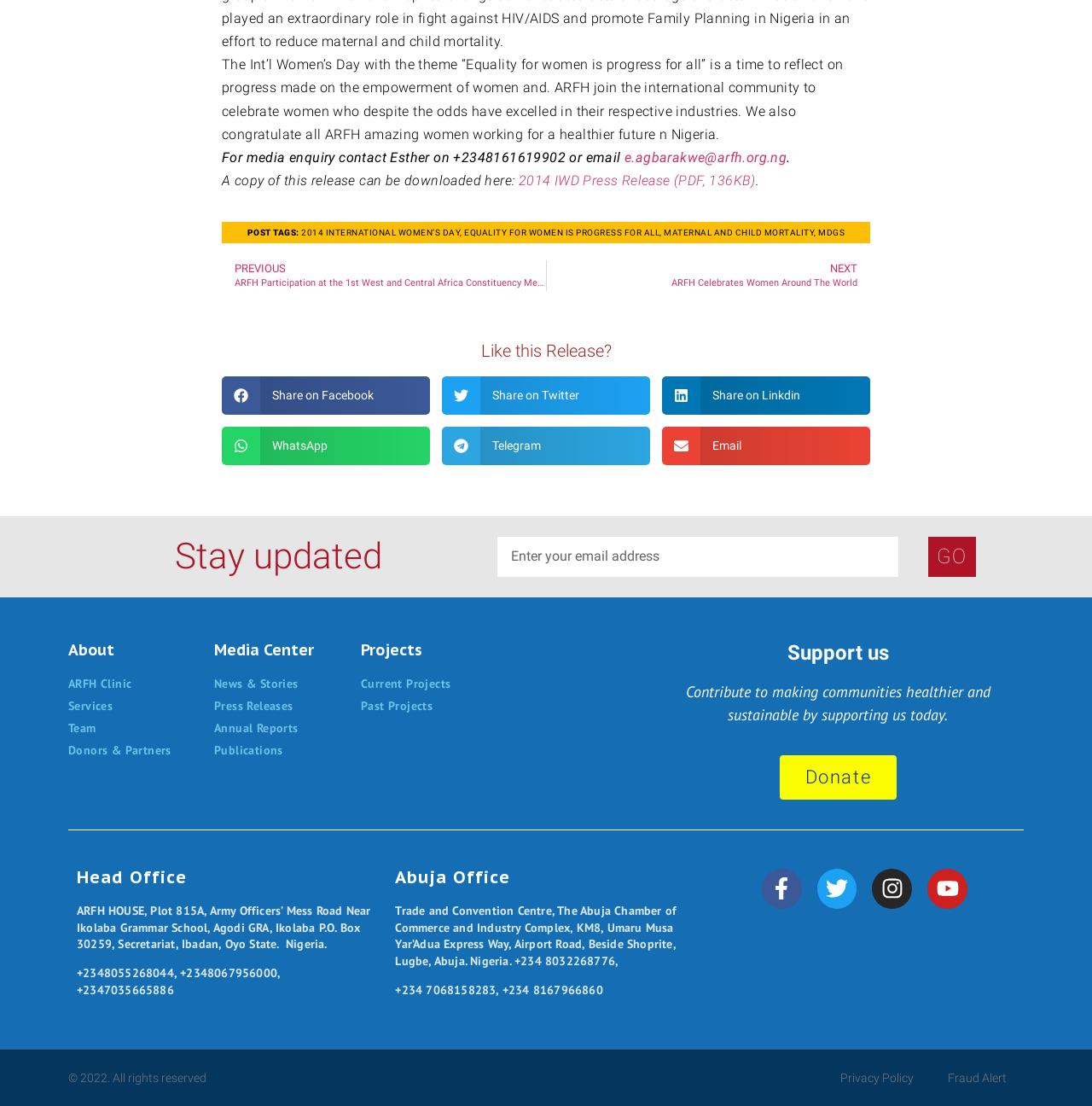Identify the bounding box coordinates for the element you need to click to achieve the following task: "Contact the consultant". The coordinates must be four float values ranging from 0 to 1, formatted as [left, top, right, bottom].

None